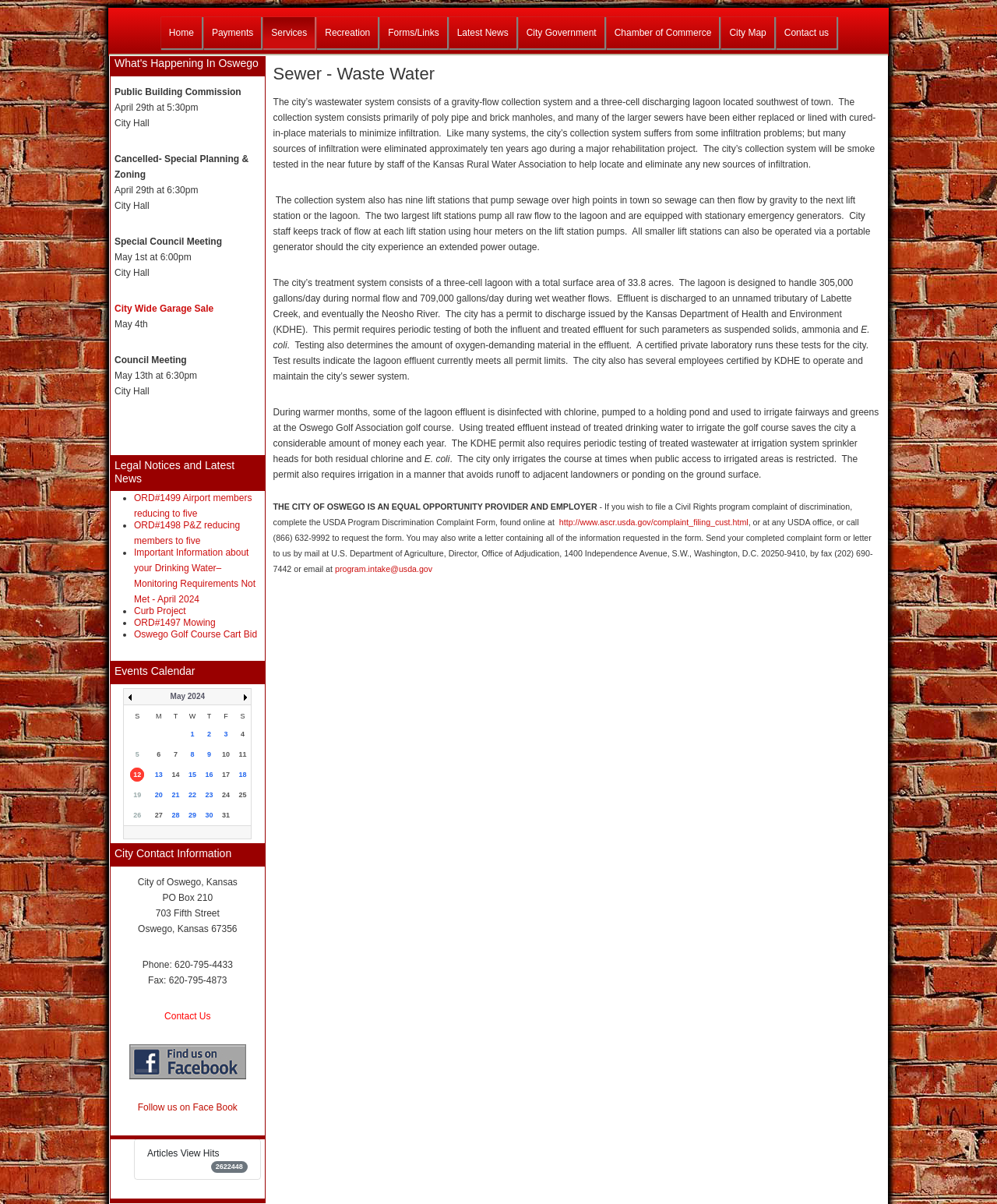Could you locate the bounding box coordinates for the section that should be clicked to accomplish this task: "Click on Home".

[0.162, 0.014, 0.202, 0.04]